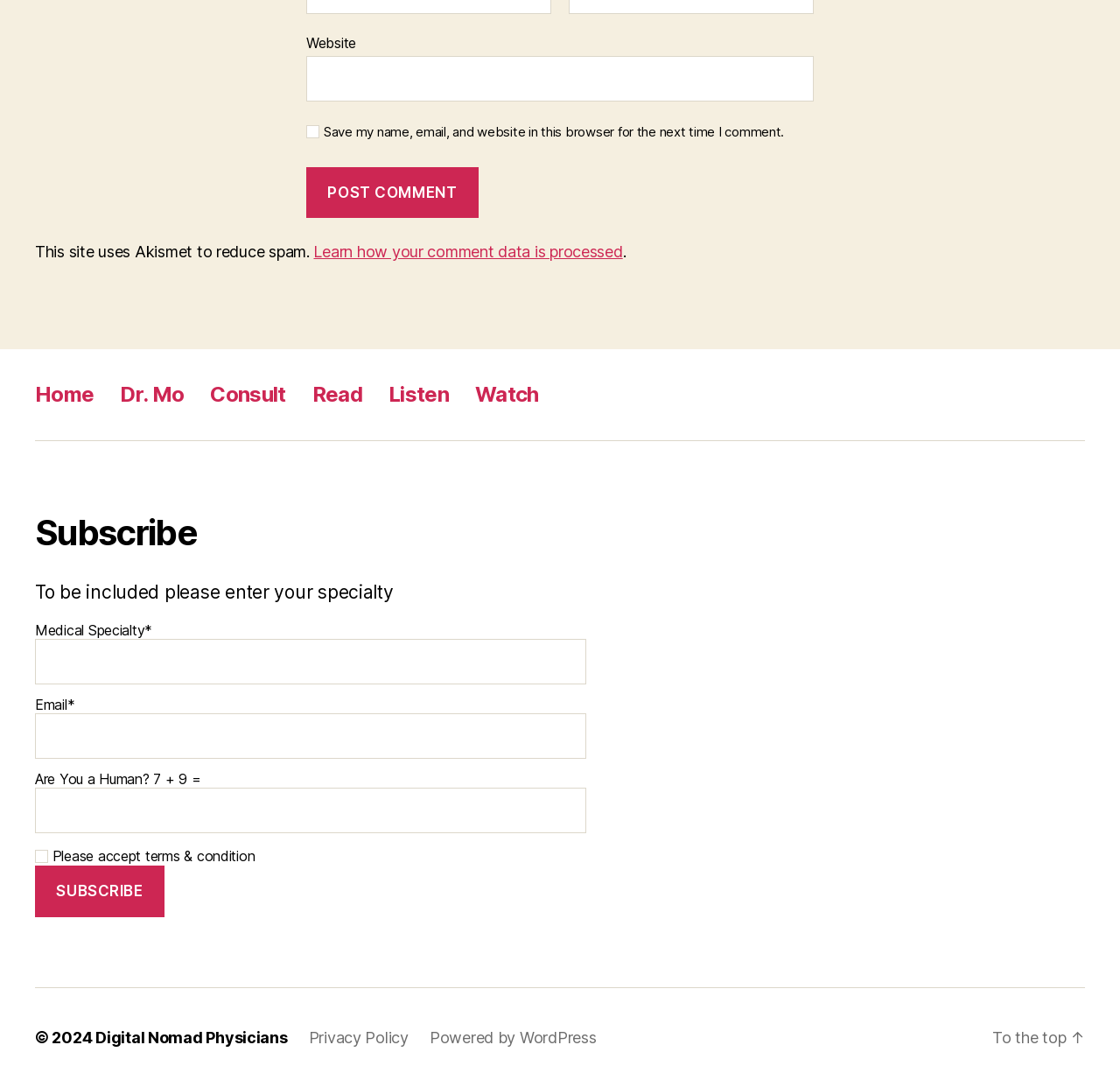Use a single word or phrase to answer the question:
What is the text above the 'Post Comment' button?

Save my name, email, and website in this browser for the next time I comment.